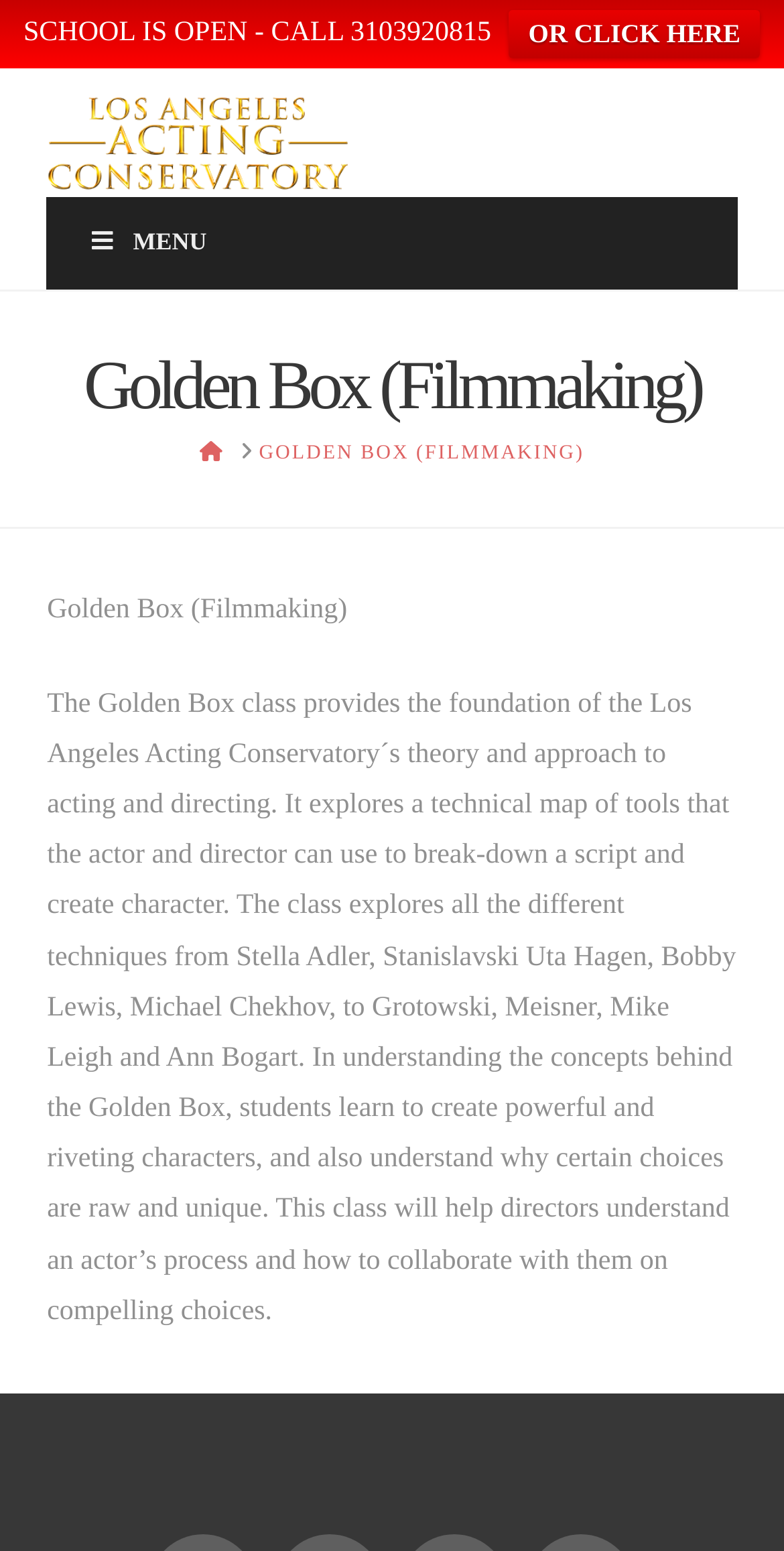Determine the bounding box coordinates of the UI element that matches the following description: "OR CLICK HERE". The coordinates should be four float numbers between 0 and 1 in the format [left, top, right, bottom].

[0.648, 0.006, 0.97, 0.038]